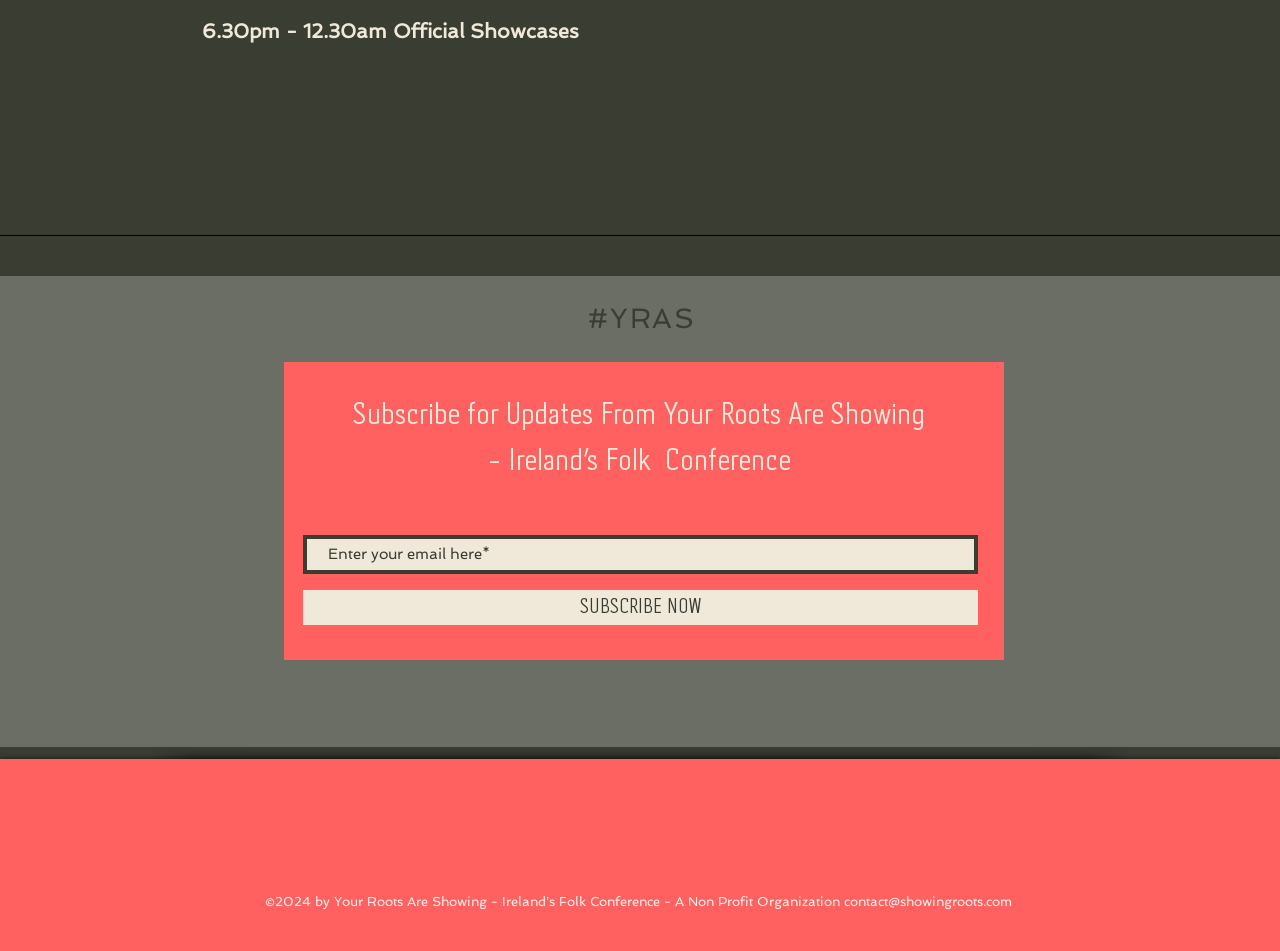Predict the bounding box coordinates of the area that should be clicked to accomplish the following instruction: "Subscribe to updates". The bounding box coordinates should consist of four float numbers between 0 and 1, i.e., [left, top, right, bottom].

[0.237, 0.621, 0.764, 0.657]